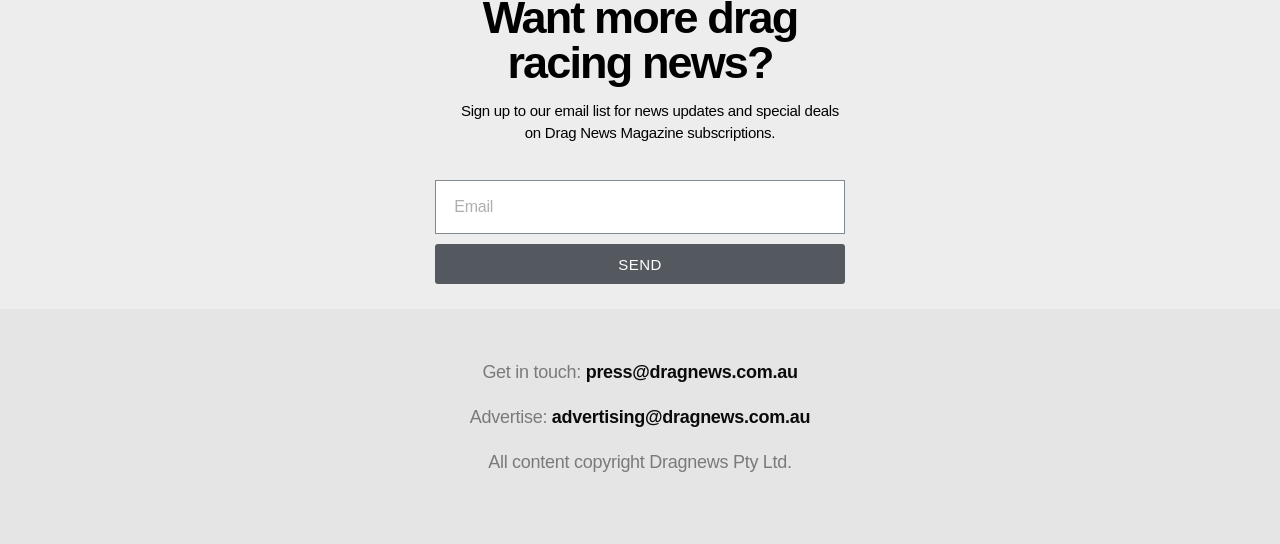What is the purpose of the email textbox?
Answer the question with a thorough and detailed explanation.

The textbox is labeled as 'Email' and is required, indicating that it is used to input an email address, likely for subscription or newsletter purposes.